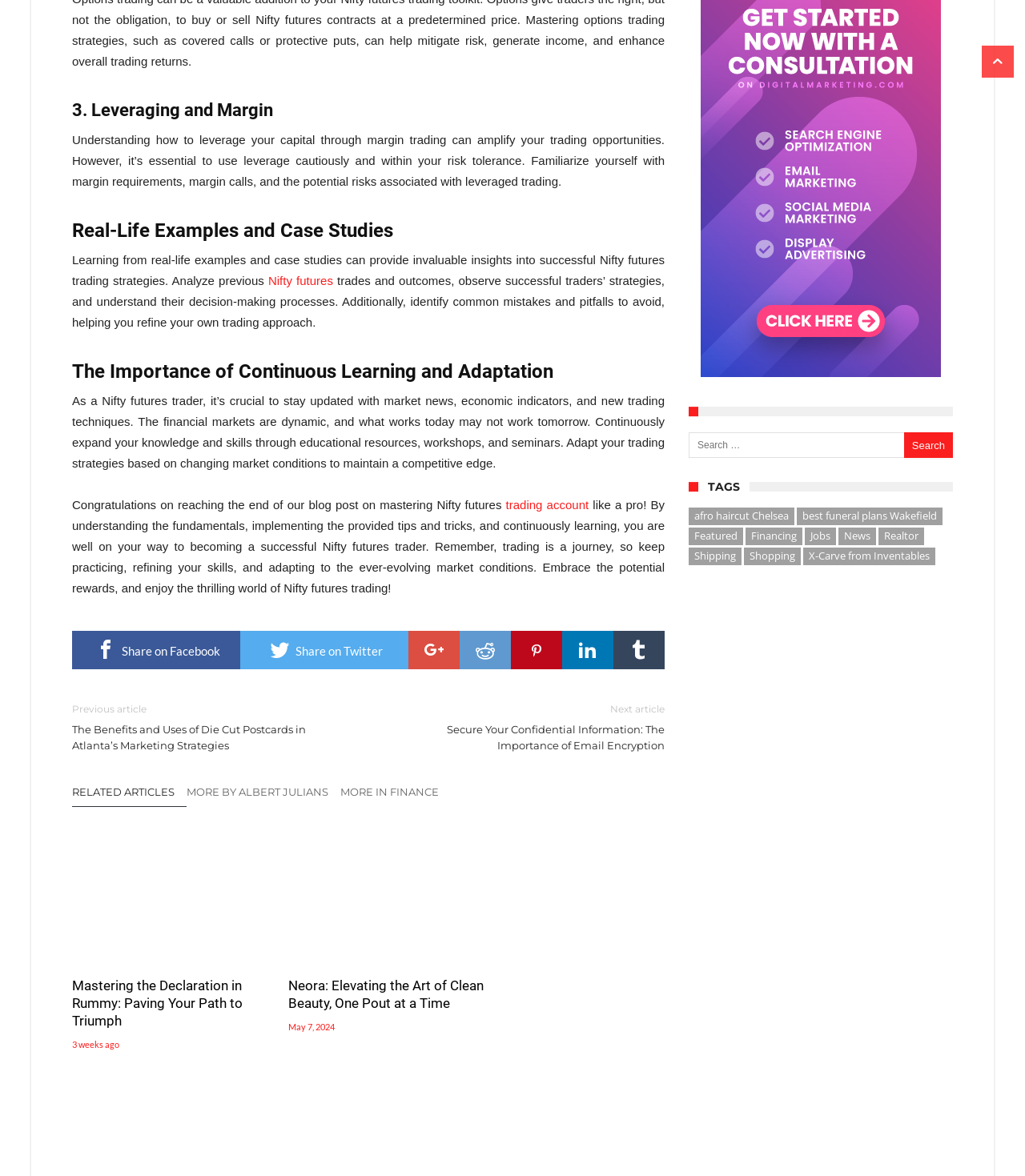Locate the bounding box coordinates of the item that should be clicked to fulfill the instruction: "Click on 'Nifty futures'".

[0.262, 0.233, 0.325, 0.245]